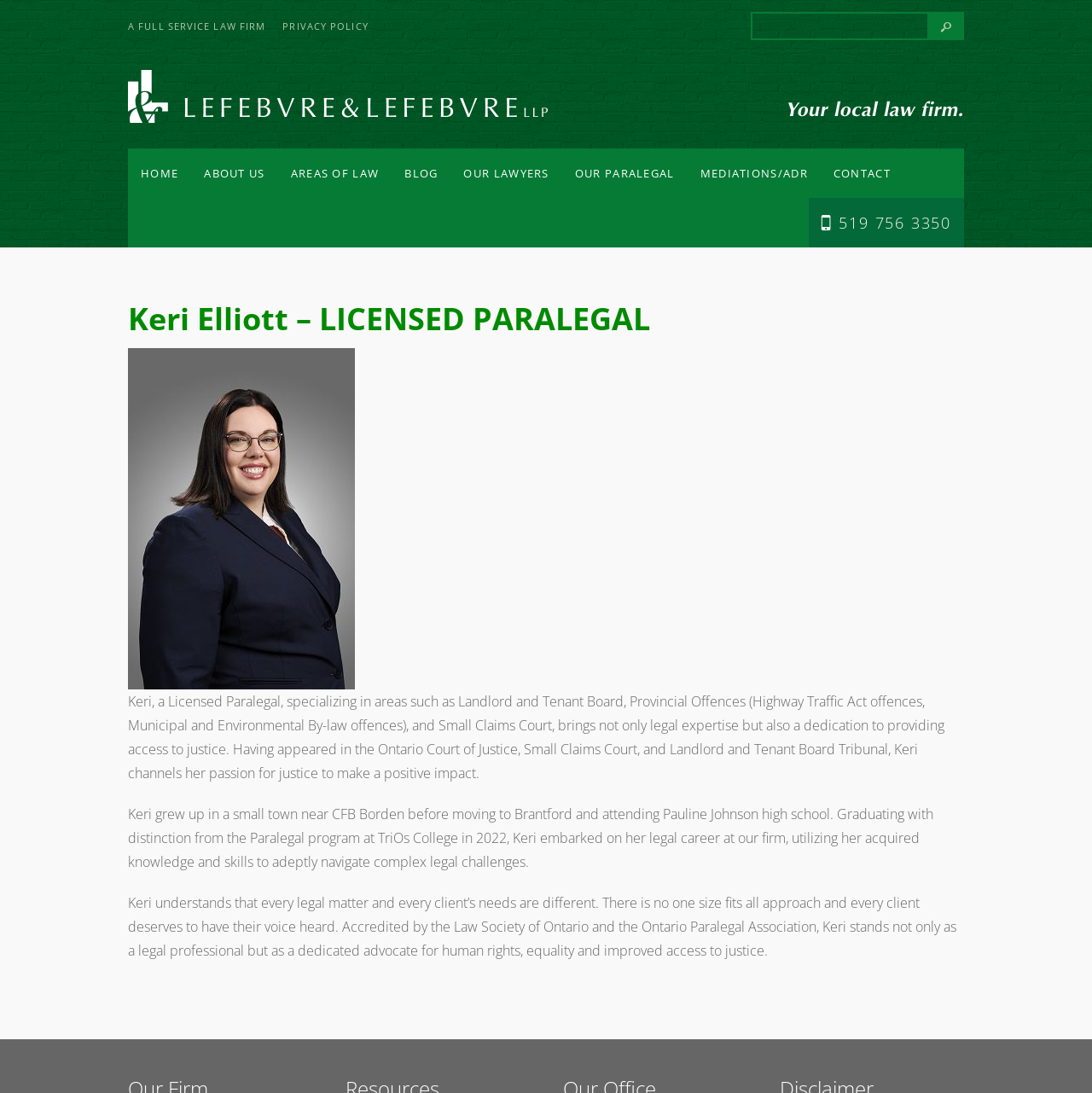Determine the bounding box coordinates for the area you should click to complete the following instruction: "Check the 'SOCIAL NETWORKS' section".

None